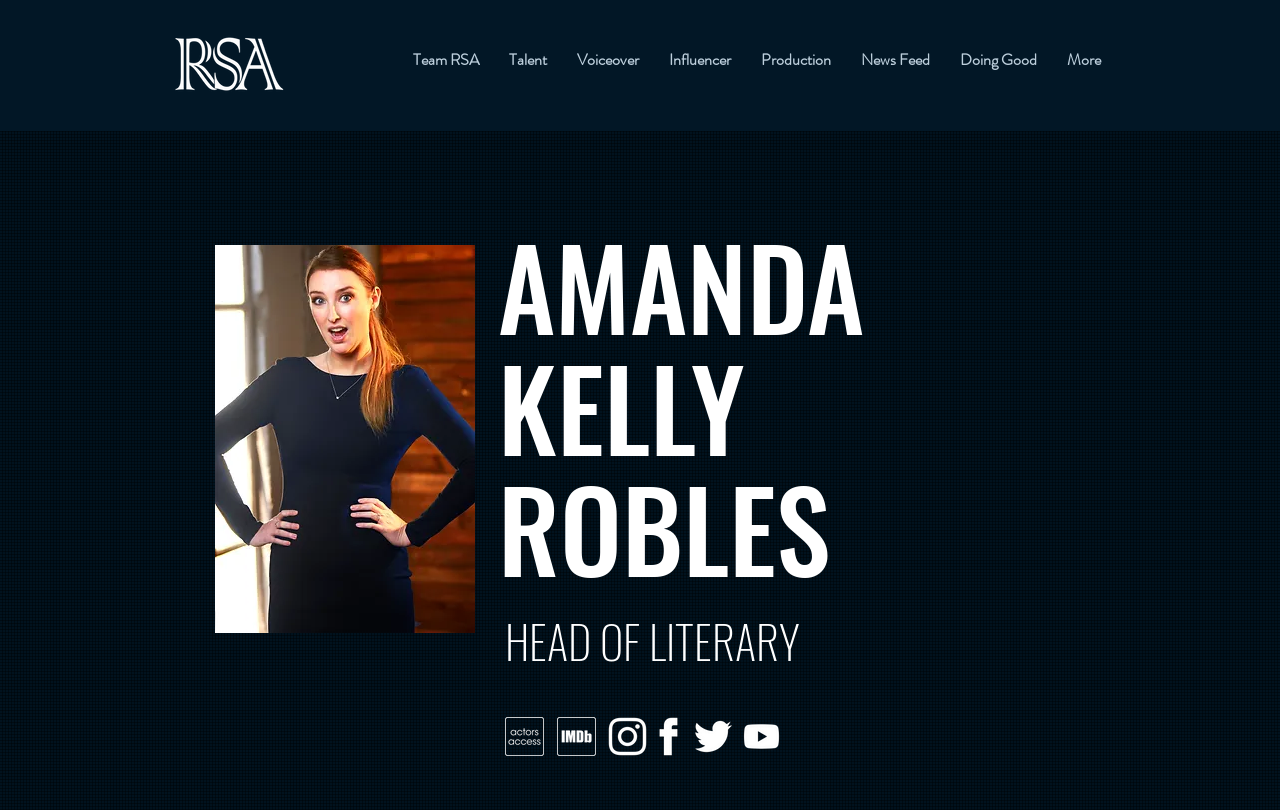Return the bounding box coordinates of the UI element that corresponds to this description: "Influencer". The coordinates must be given as four float numbers in the range of 0 and 1, [left, top, right, bottom].

[0.511, 0.054, 0.583, 0.093]